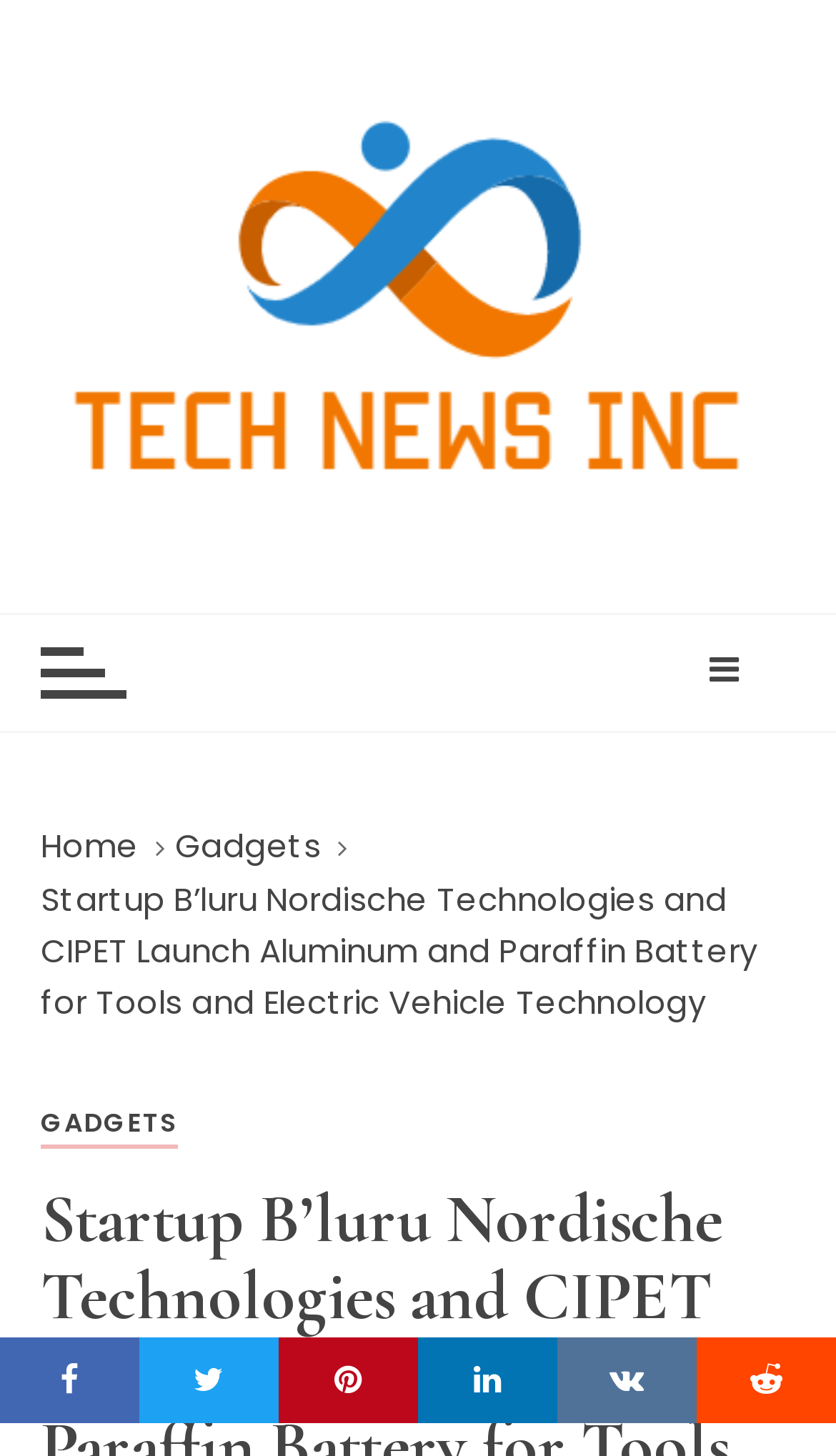What type of battery is launched?
Please respond to the question thoroughly and include all relevant details.

From the webpage, I found that the title mentions the launch of an aluminum graphene Pocket battery, which is the type of battery launched by the startup.